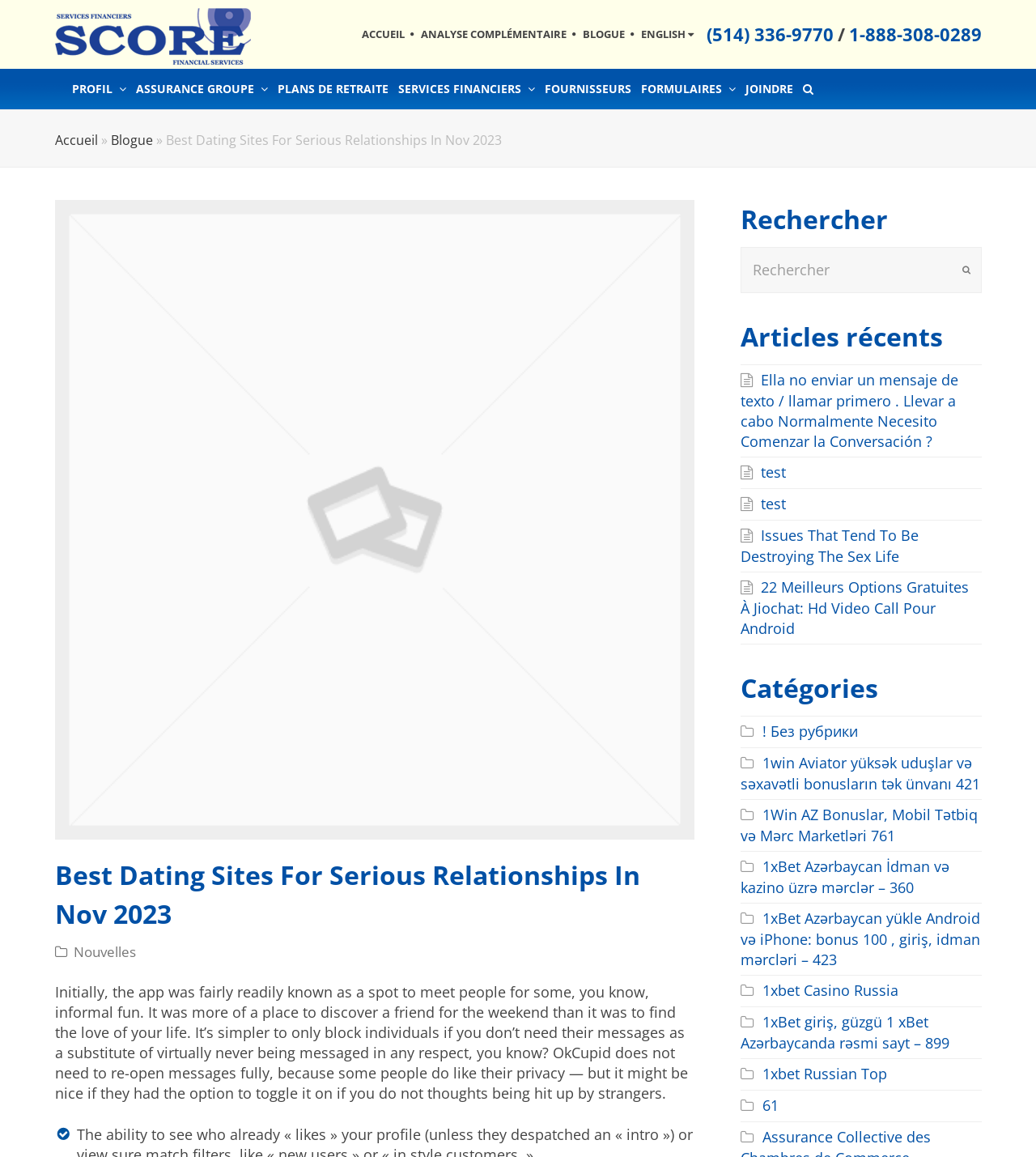What is the name of the website?
Use the image to answer the question with a single word or phrase.

Score Financial